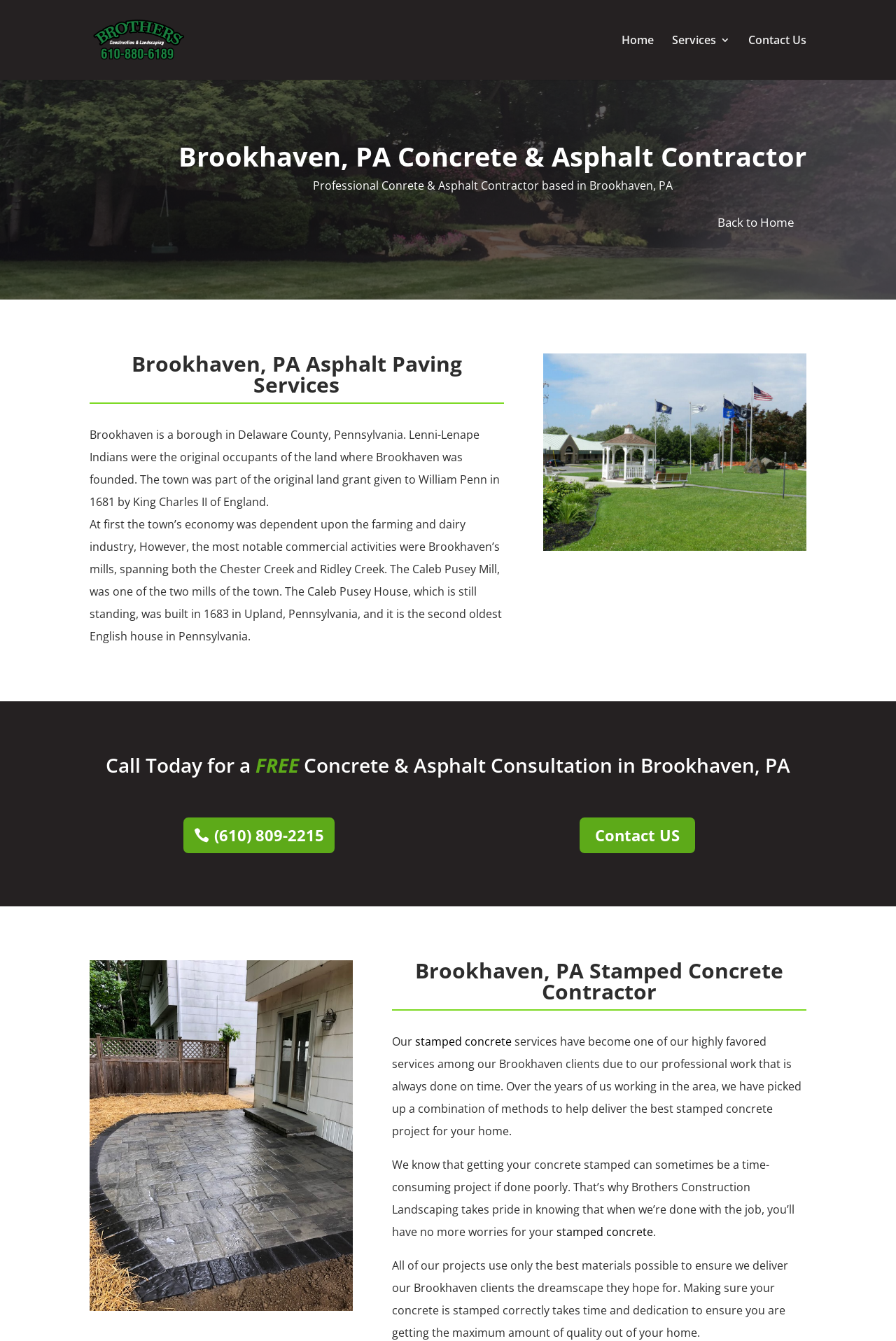Please find the bounding box coordinates of the element that needs to be clicked to perform the following instruction: "Click the 'Services' link". The bounding box coordinates should be four float numbers between 0 and 1, represented as [left, top, right, bottom].

[0.75, 0.026, 0.815, 0.059]